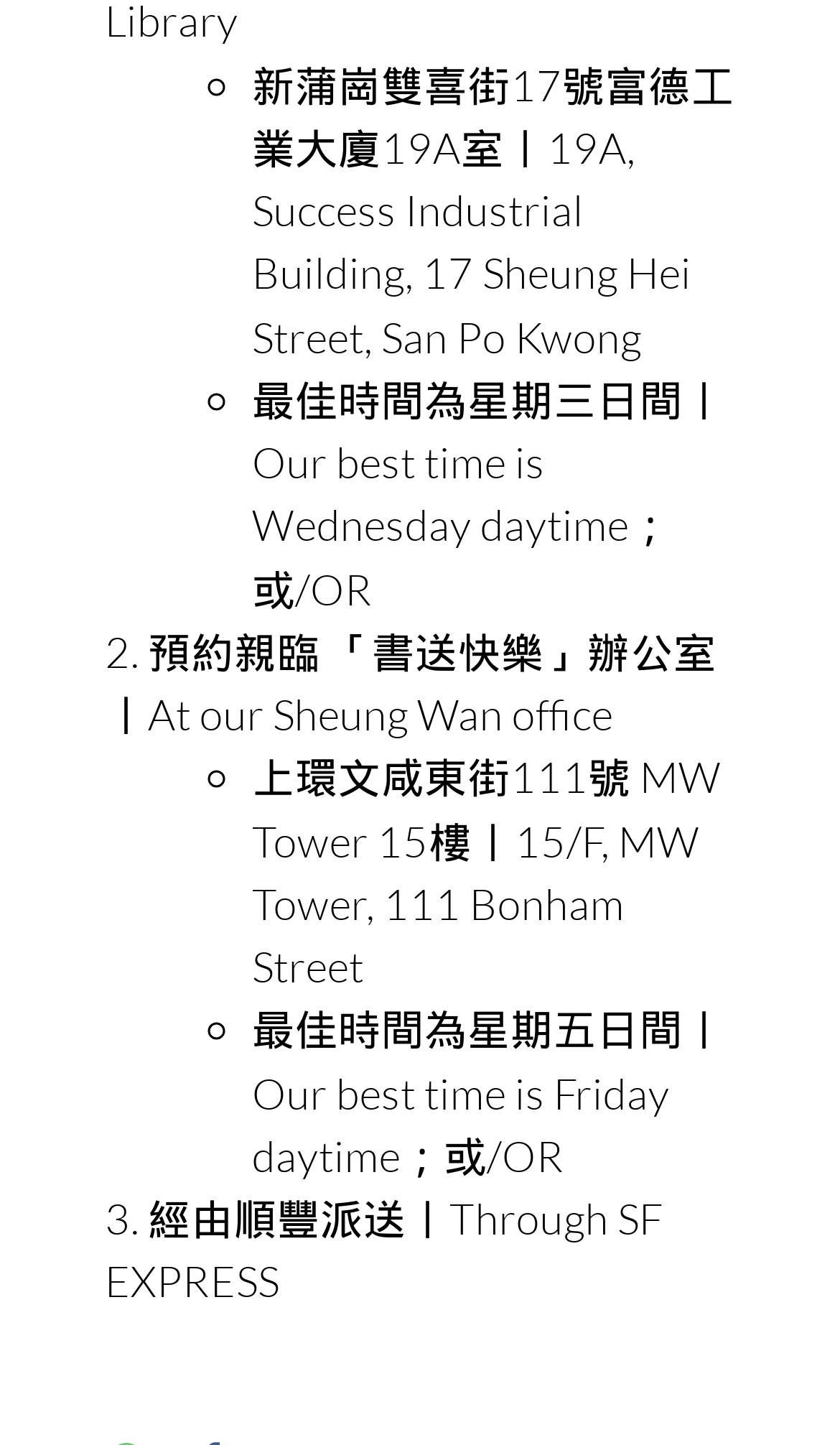Determine the bounding box coordinates for the HTML element mentioned in the following description: "Backsplash Kitchen". The coordinates should be a list of four floats ranging from 0 to 1, represented as [left, top, right, bottom].

None